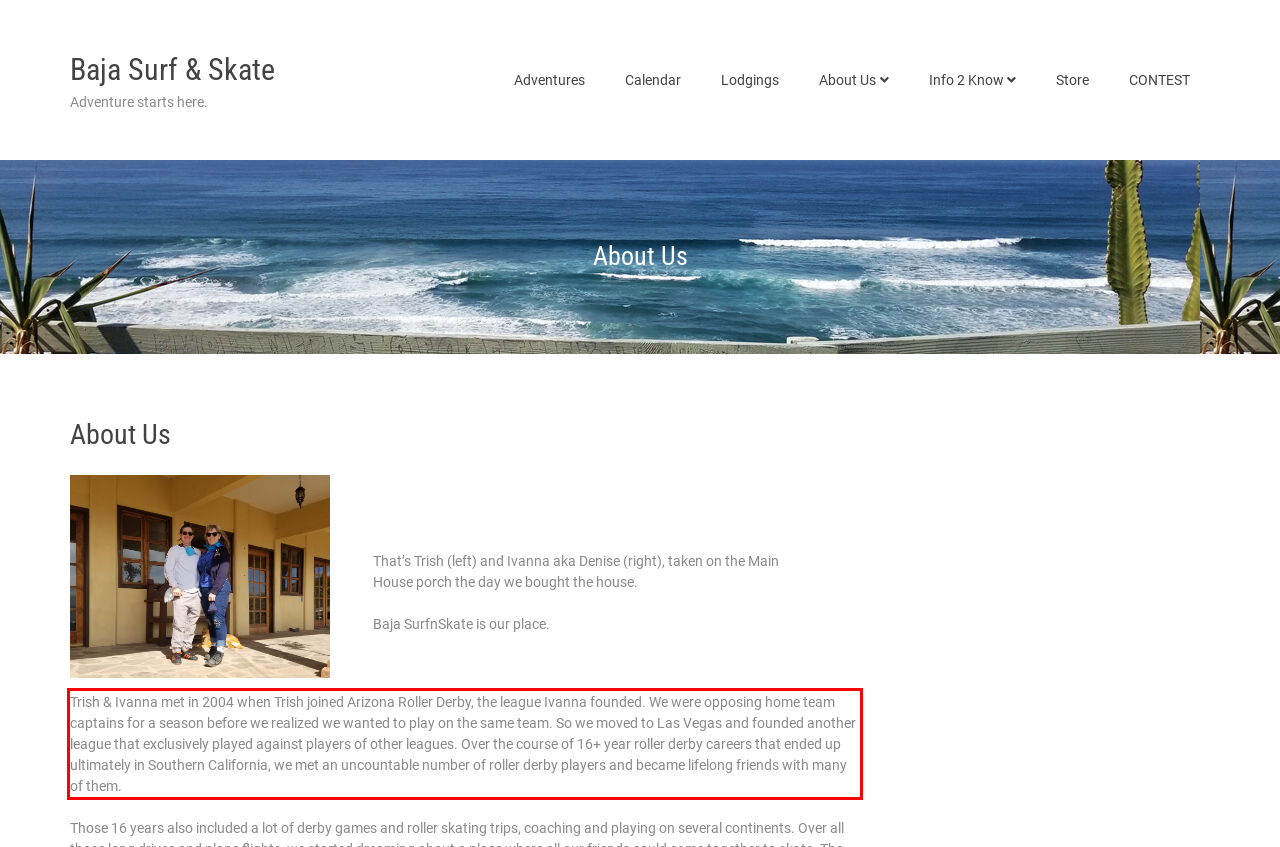You are given a screenshot of a webpage with a UI element highlighted by a red bounding box. Please perform OCR on the text content within this red bounding box.

Trish & Ivanna met in 2004 when Trish joined Arizona Roller Derby, the league Ivanna founded. We were opposing home team captains for a season before we realized we wanted to play on the same team. So we moved to Las Vegas and founded another league that exclusively played against players of other leagues. Over the course of 16+ year roller derby careers that ended up ultimately in Southern California, we met an uncountable number of roller derby players and became lifelong friends with many of them.